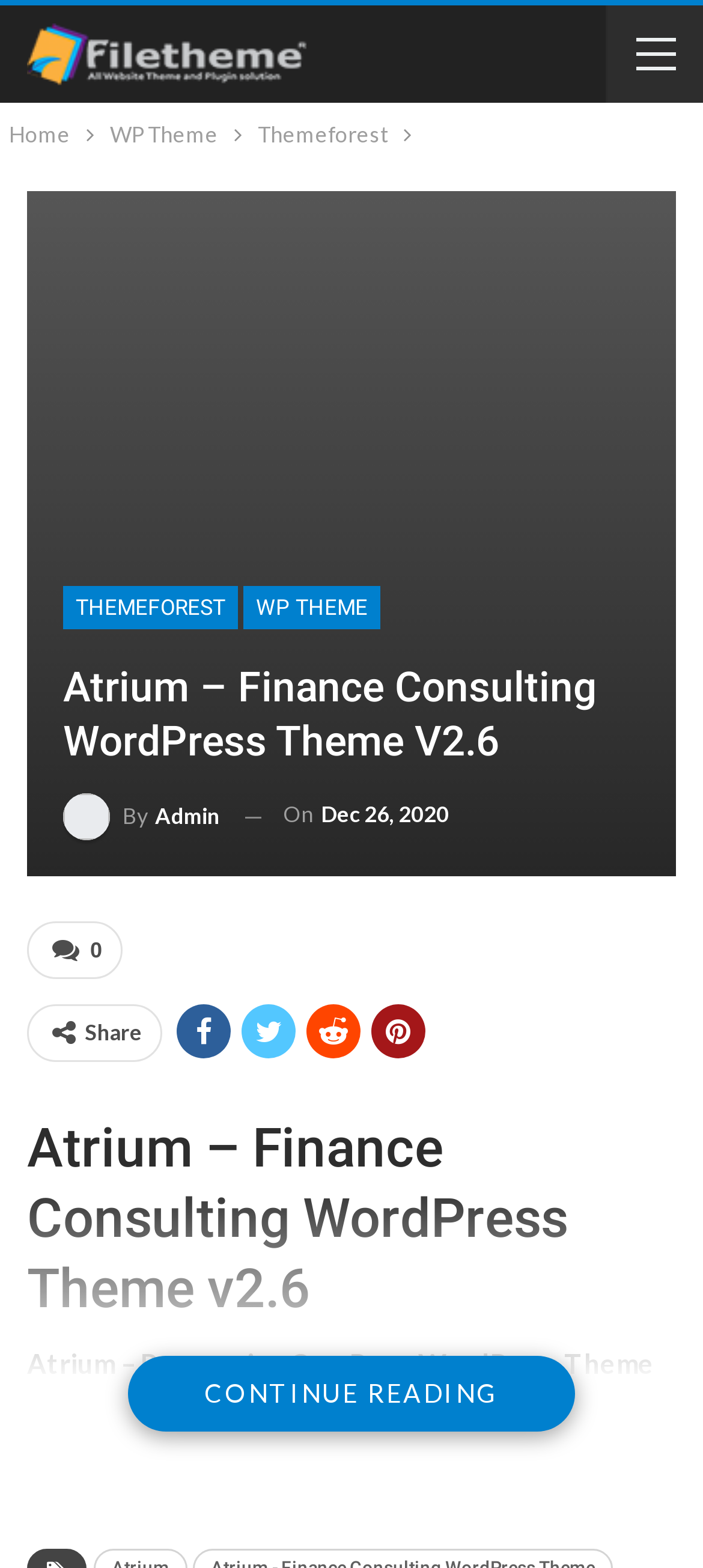Please determine the bounding box coordinates of the element's region to click for the following instruction: "Click the  link".

[0.251, 0.64, 0.328, 0.675]